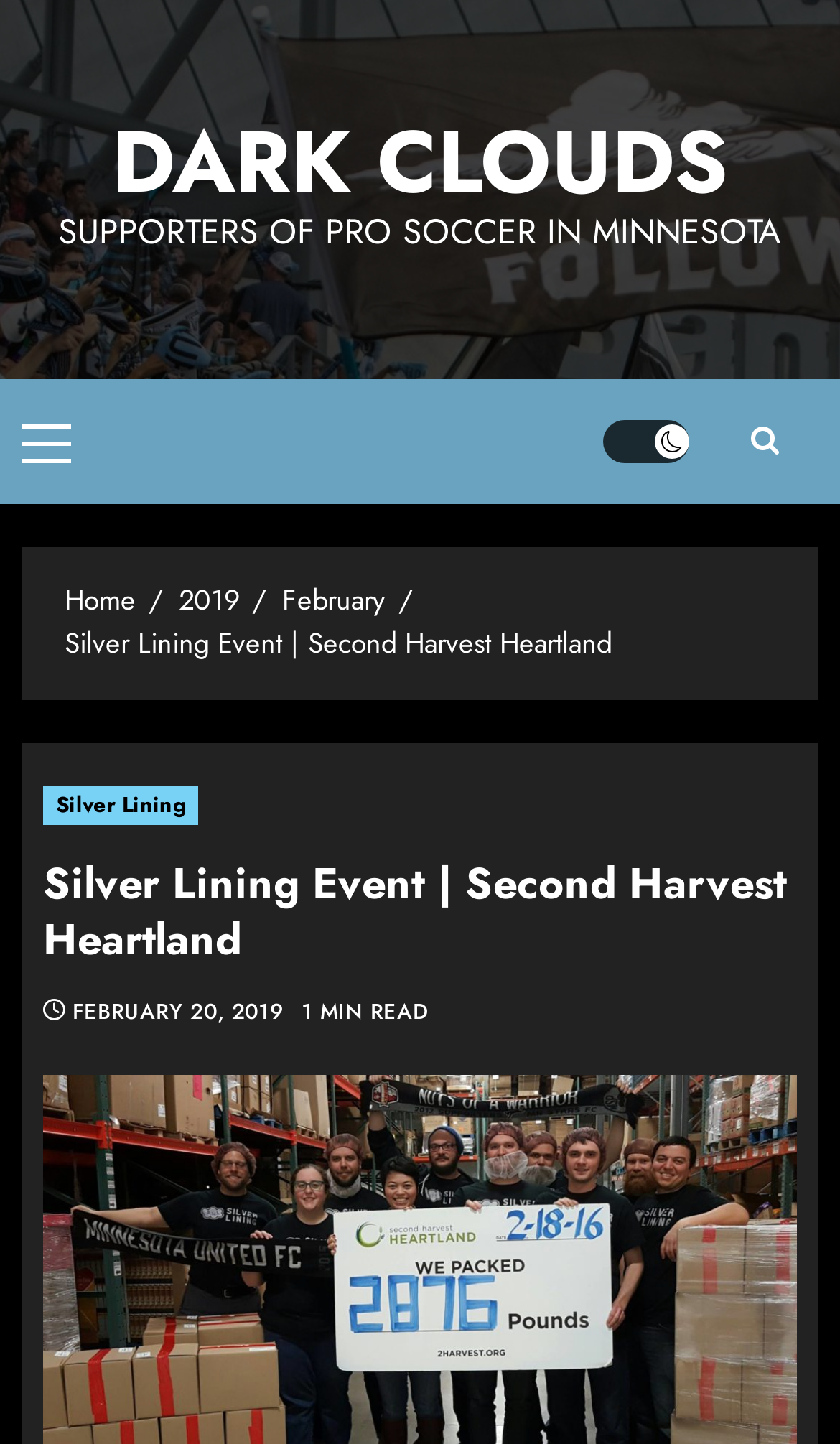Determine the bounding box coordinates of the region I should click to achieve the following instruction: "Click on the Dark Clouds link". Ensure the bounding box coordinates are four float numbers between 0 and 1, i.e., [left, top, right, bottom].

[0.133, 0.069, 0.867, 0.155]